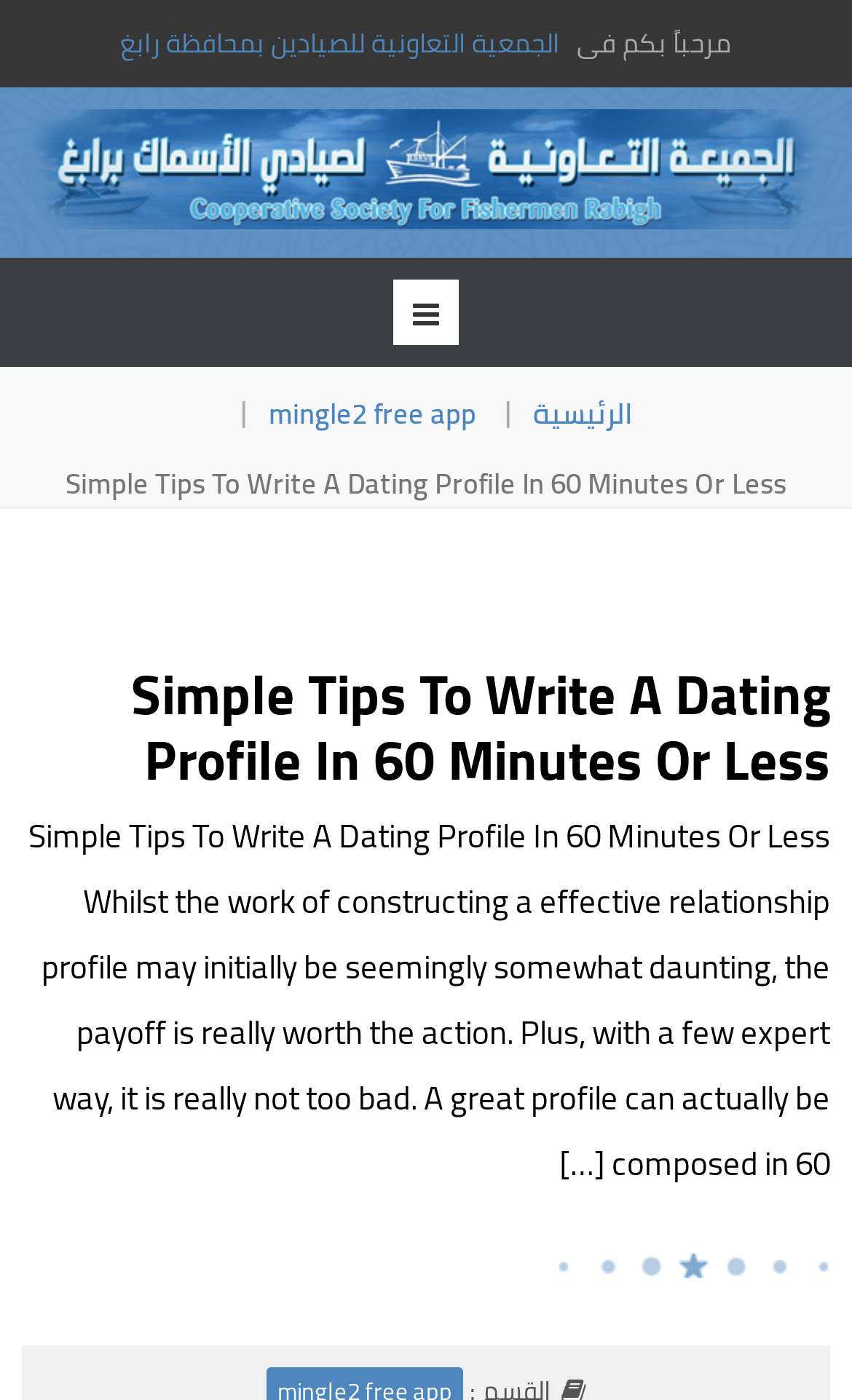Determine the bounding box for the UI element that matches this description: "mingle2 free app".

[0.315, 0.262, 0.559, 0.328]